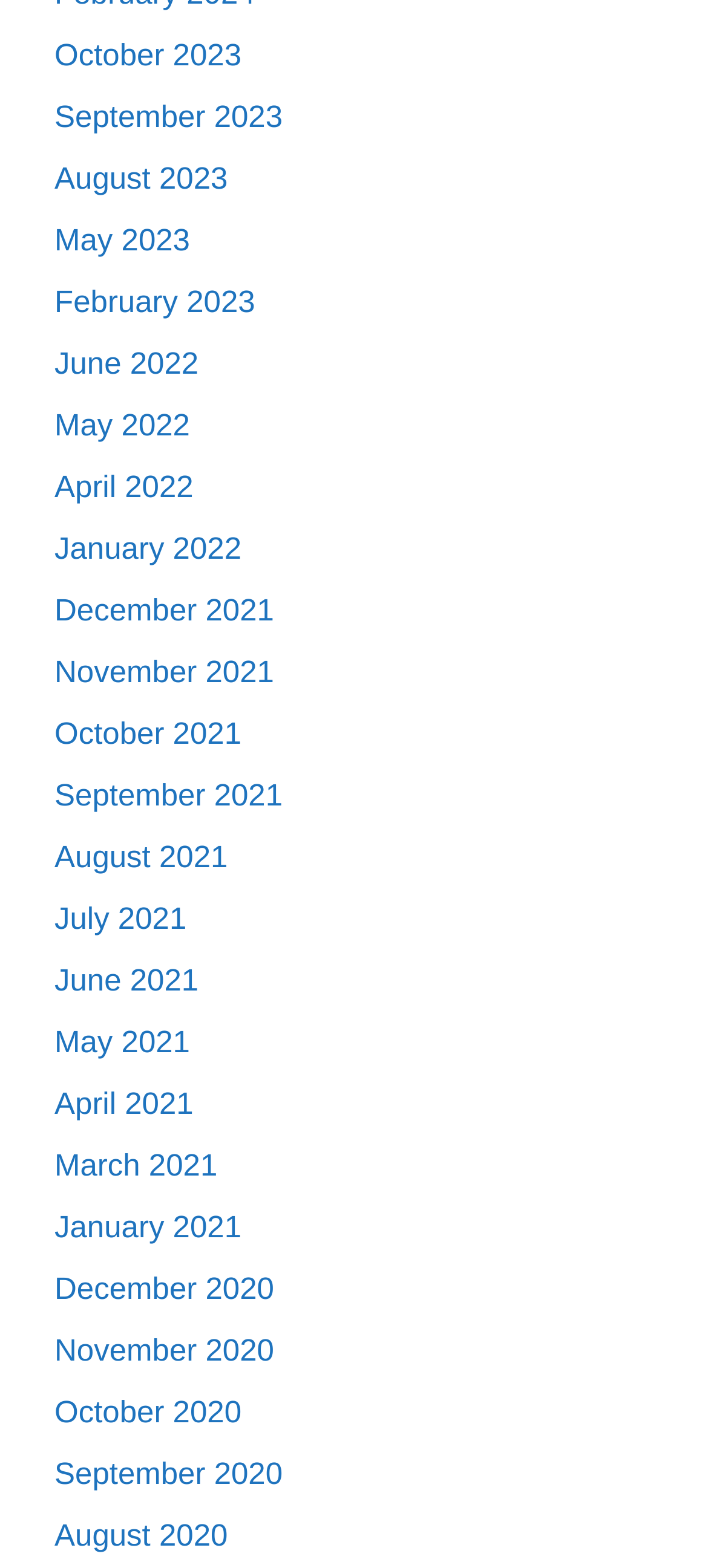Please identify the coordinates of the bounding box that should be clicked to fulfill this instruction: "View January 2022".

[0.077, 0.338, 0.341, 0.36]